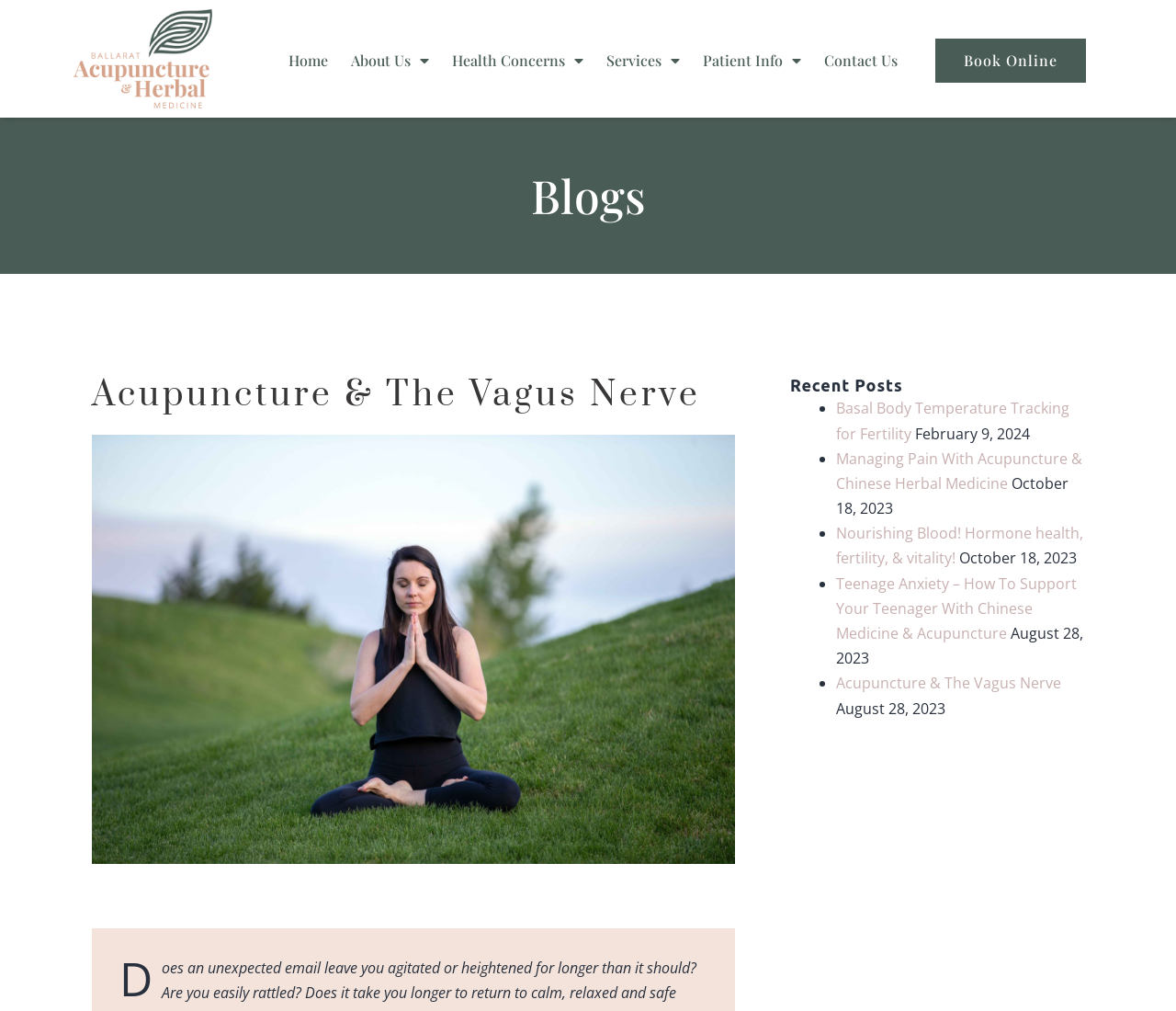How many recent posts are listed?
Answer with a single word or short phrase according to what you see in the image.

4